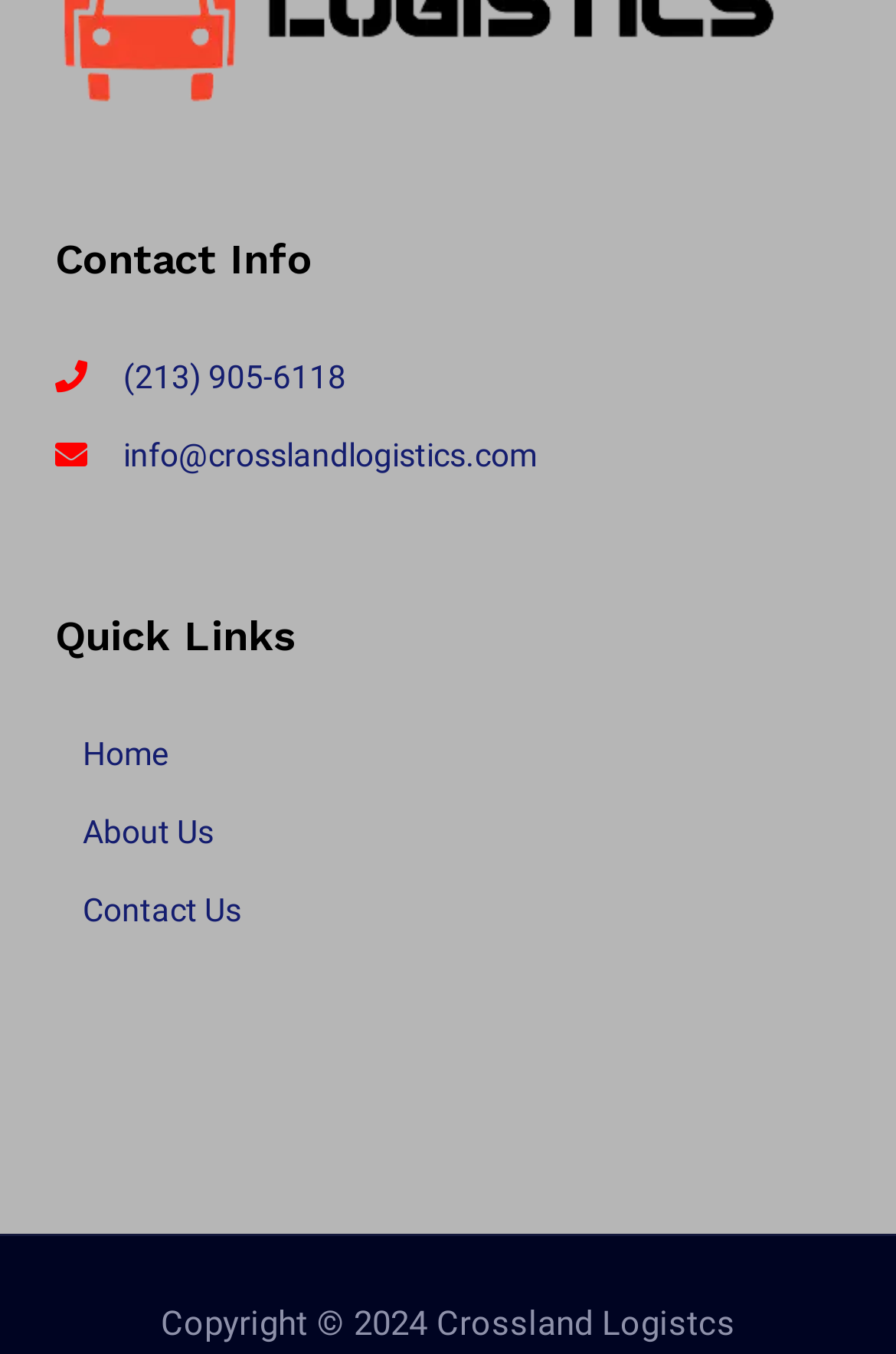What is the company name?
Provide a detailed and extensive answer to the question.

I found the company name by looking at the copyright information at the bottom of the page, which states 'Copyright © 2024 Crossland Logistcs'.